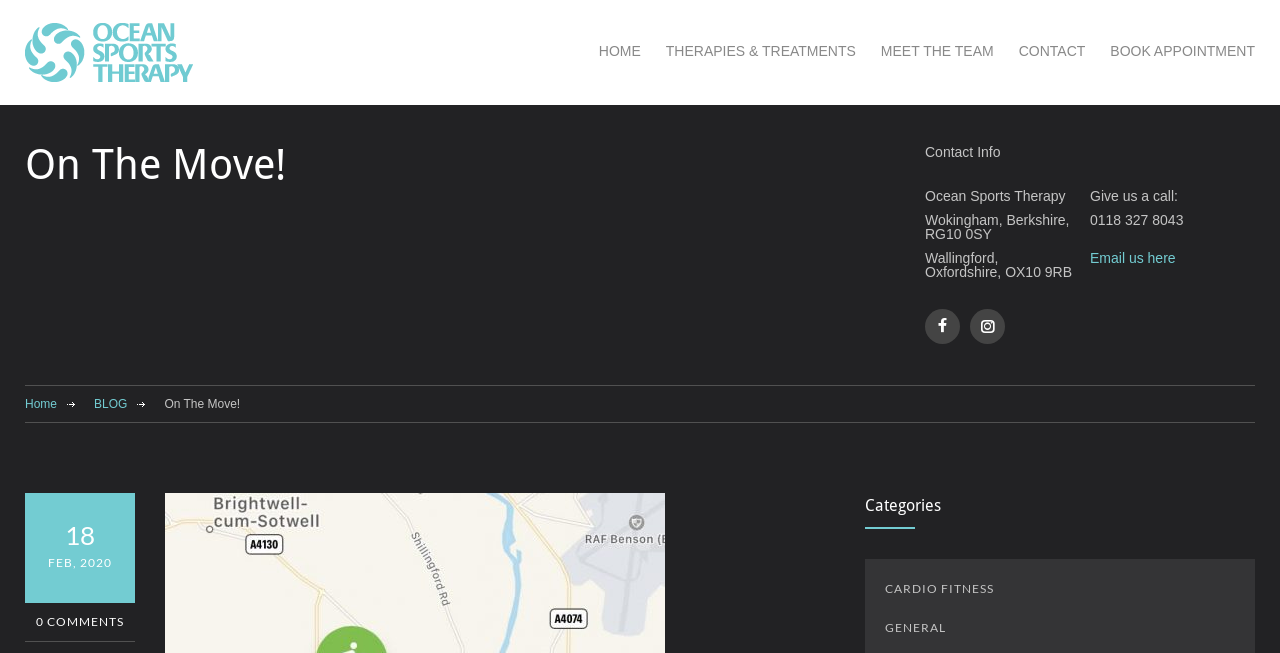Given the element description "BLOG", identify the bounding box of the corresponding UI element.

[0.073, 0.608, 0.1, 0.629]